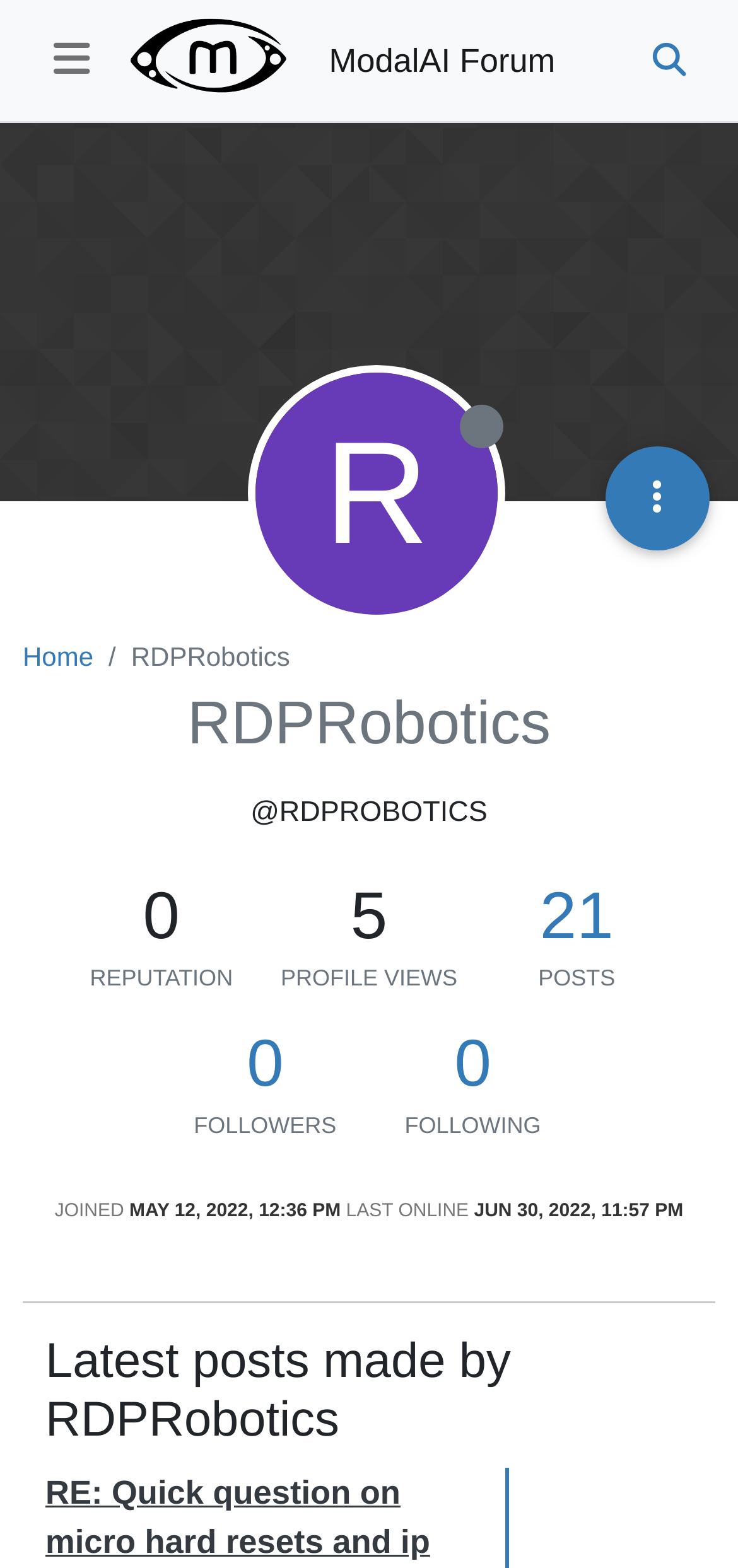Please determine the bounding box coordinates of the element to click in order to execute the following instruction: "Search for something". The coordinates should be four float numbers between 0 and 1, specified as [left, top, right, bottom].

[0.846, 0.017, 0.969, 0.06]